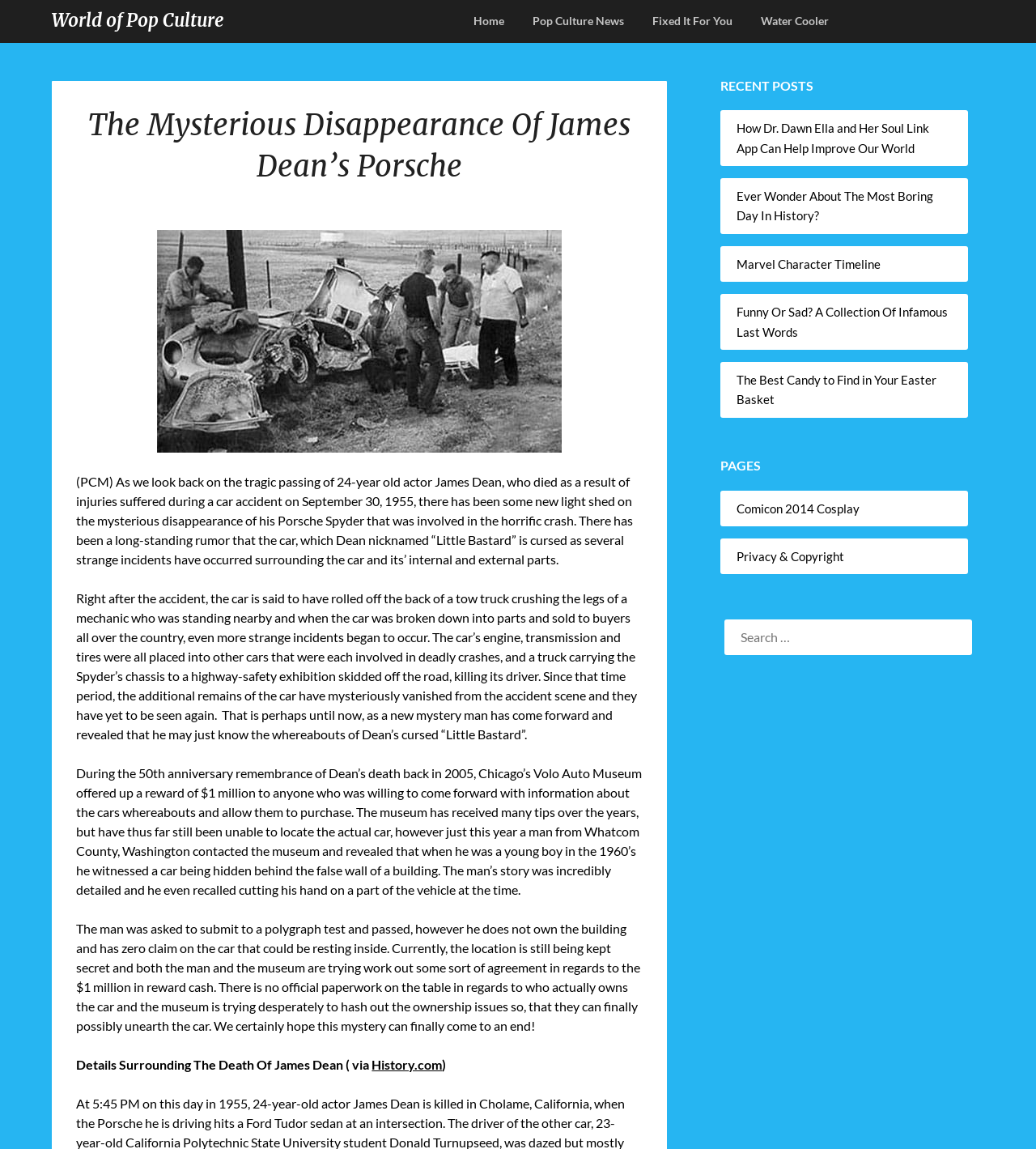Pinpoint the bounding box coordinates of the element to be clicked to execute the instruction: "Search for something".

[0.7, 0.539, 0.938, 0.57]